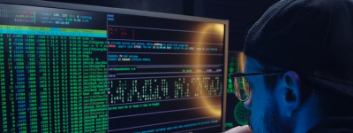What is the tone of the environment around the person?
Based on the image, please offer an in-depth response to the question.

The caption describes the environment around the person as suggesting a sense of urgency and importance, implying that the task of defending against evolving cyber threats is critical and time-sensitive. This tone is conveyed through the dimly lit room and the individual's focused demeanor.